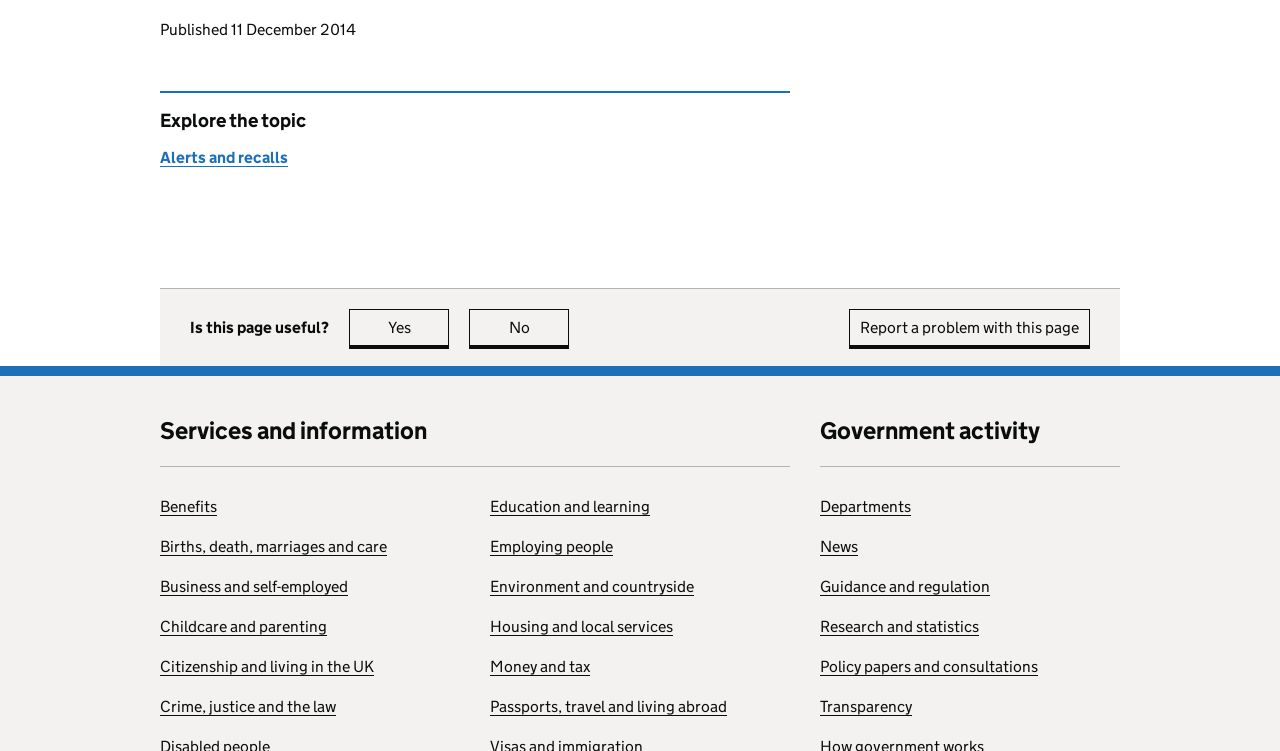Determine the bounding box coordinates of the region that needs to be clicked to achieve the task: "Rate this page as useful".

[0.273, 0.412, 0.351, 0.461]